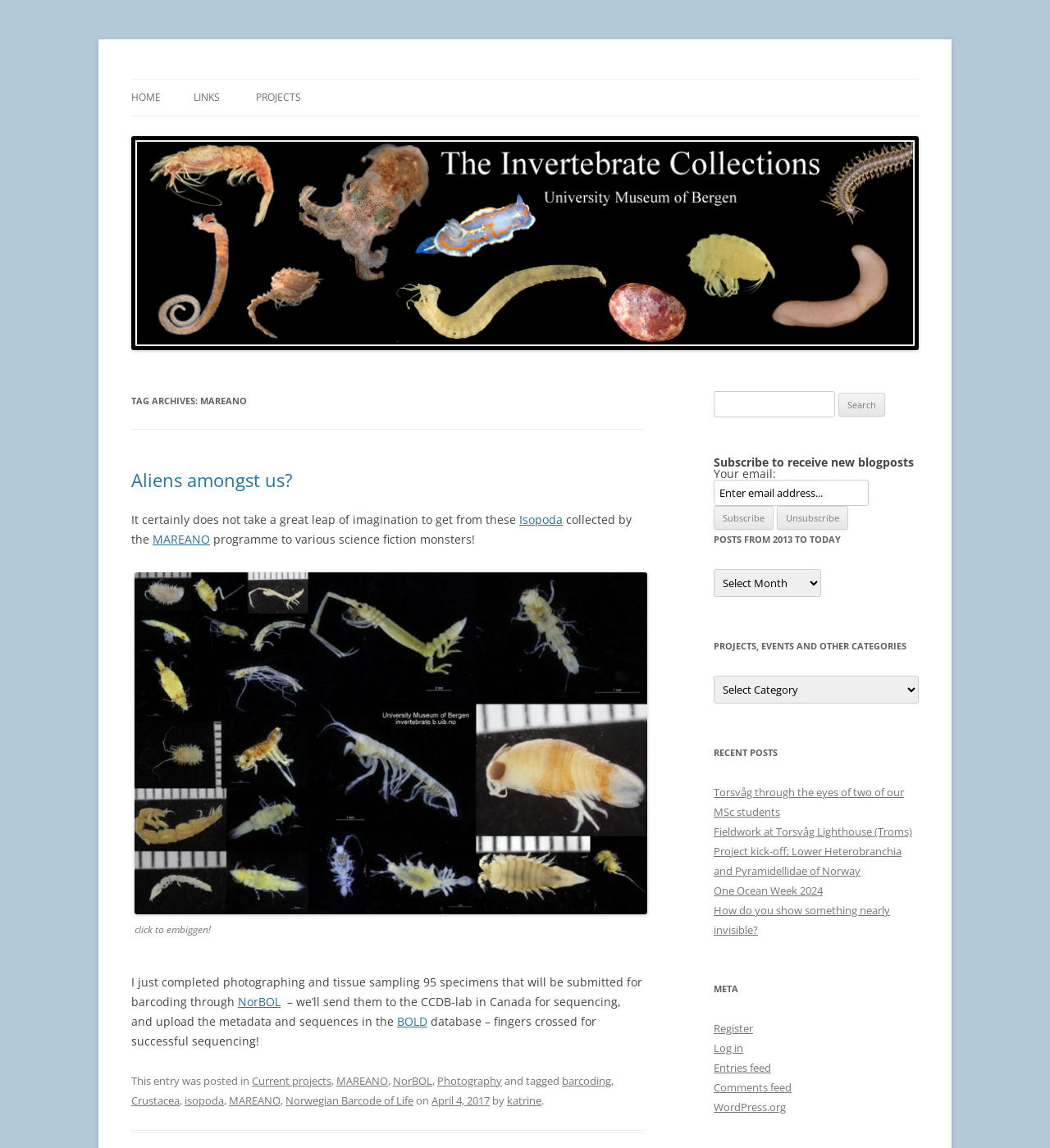Please find and report the bounding box coordinates of the element to click in order to perform the following action: "View recent posts". The coordinates should be expressed as four float numbers between 0 and 1, in the format [left, top, right, bottom].

[0.68, 0.647, 0.875, 0.664]